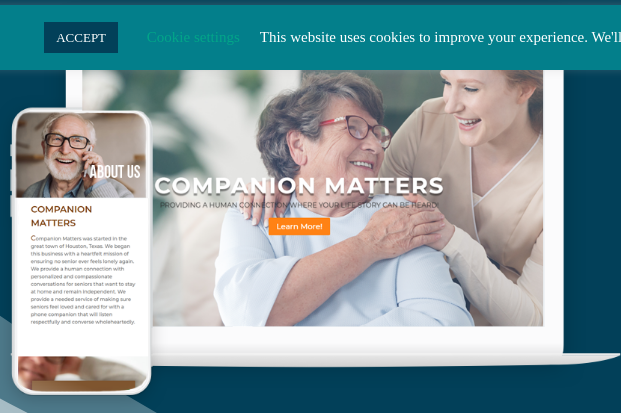Can you give a comprehensive explanation to the question given the content of the image?
What is the age of the gentleman in the mobile view snapshot?

The mobile view snapshot on the left side of the webpage displays an image of a gentleman who is described as 'older', implying that he is an elderly person. The exact age is not specified, but the description suggests that he is likely a senior citizen.